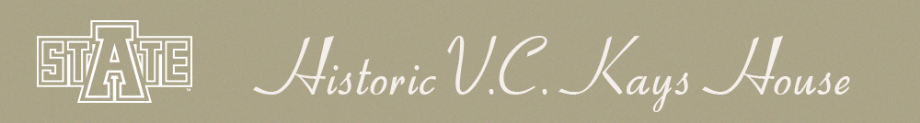What university is associated with the Kays House?
Provide an in-depth answer to the question, covering all aspects.

The emblem of Arkansas State University, labeled 'STATE', is rendered in a bold, stylized form on the left side of the image, visually tying the historic house to the university.